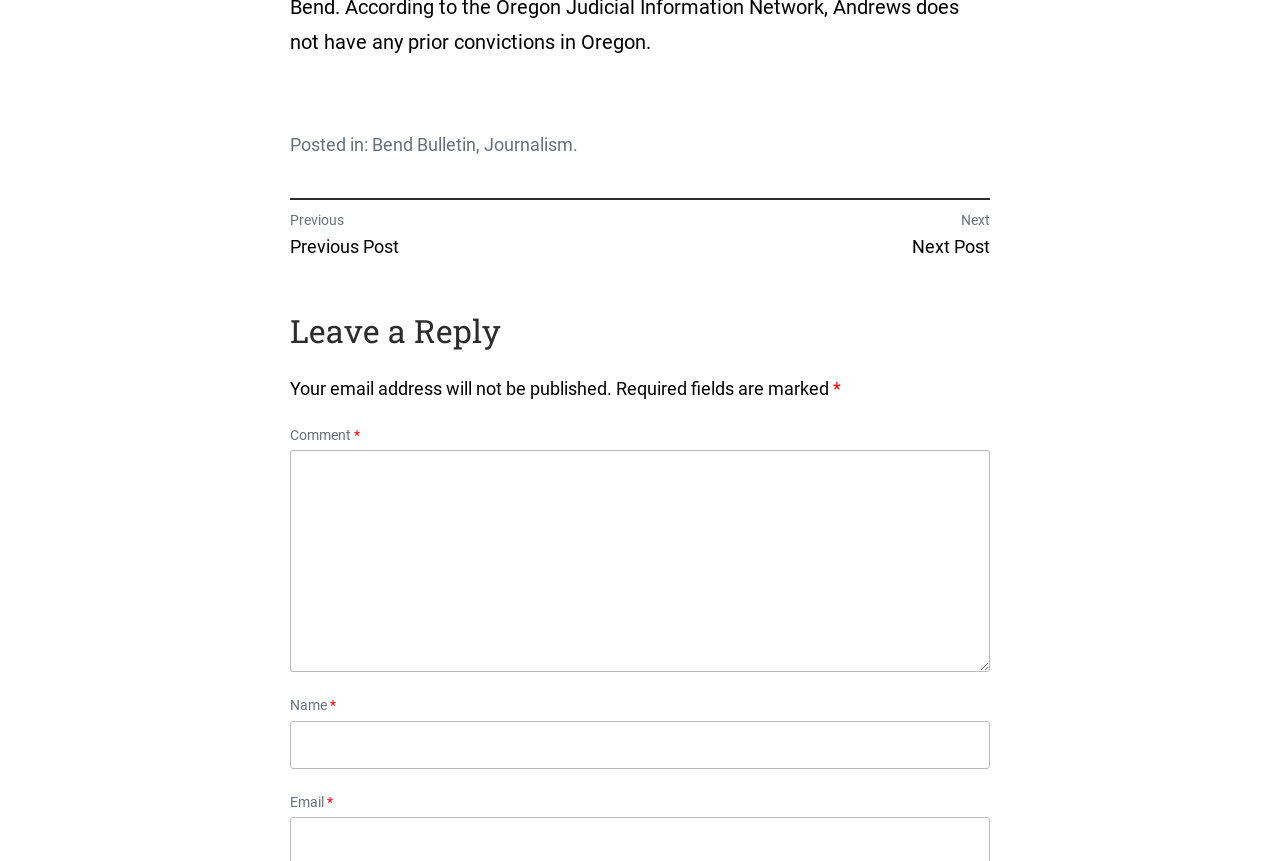Given the element description: "Previous Previous post: Previous Post", predict the bounding box coordinates of this UI element. The coordinates must be four float numbers between 0 and 1, given as [left, top, right, bottom].

[0.227, 0.243, 0.5, 0.299]